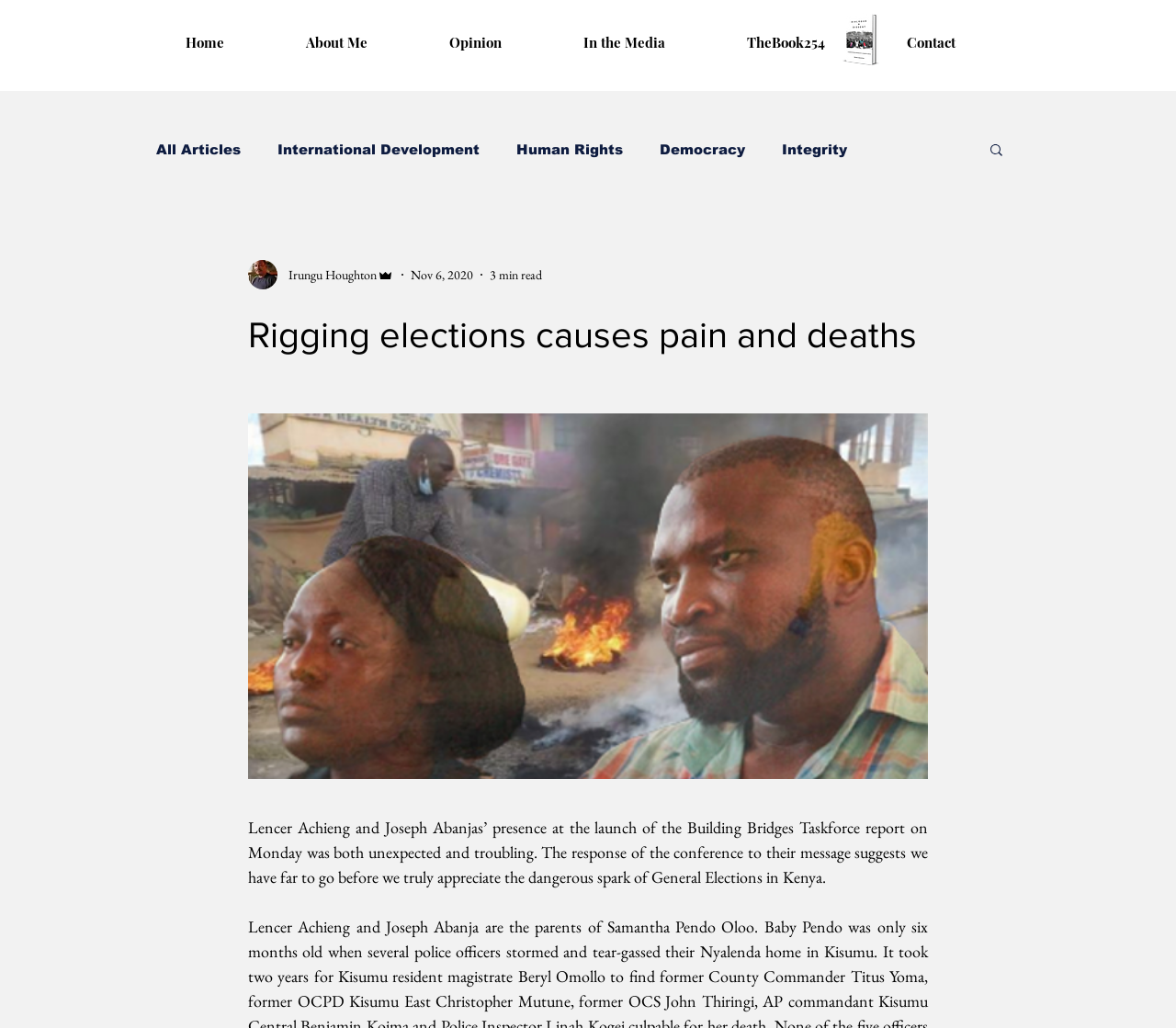What is the name of the writer?
Refer to the screenshot and deliver a thorough answer to the question presented.

The writer's name can be found in the section below the writer's picture, which is located at the top left of the webpage. The text 'Irungu Houghton' is displayed next to the writer's picture.